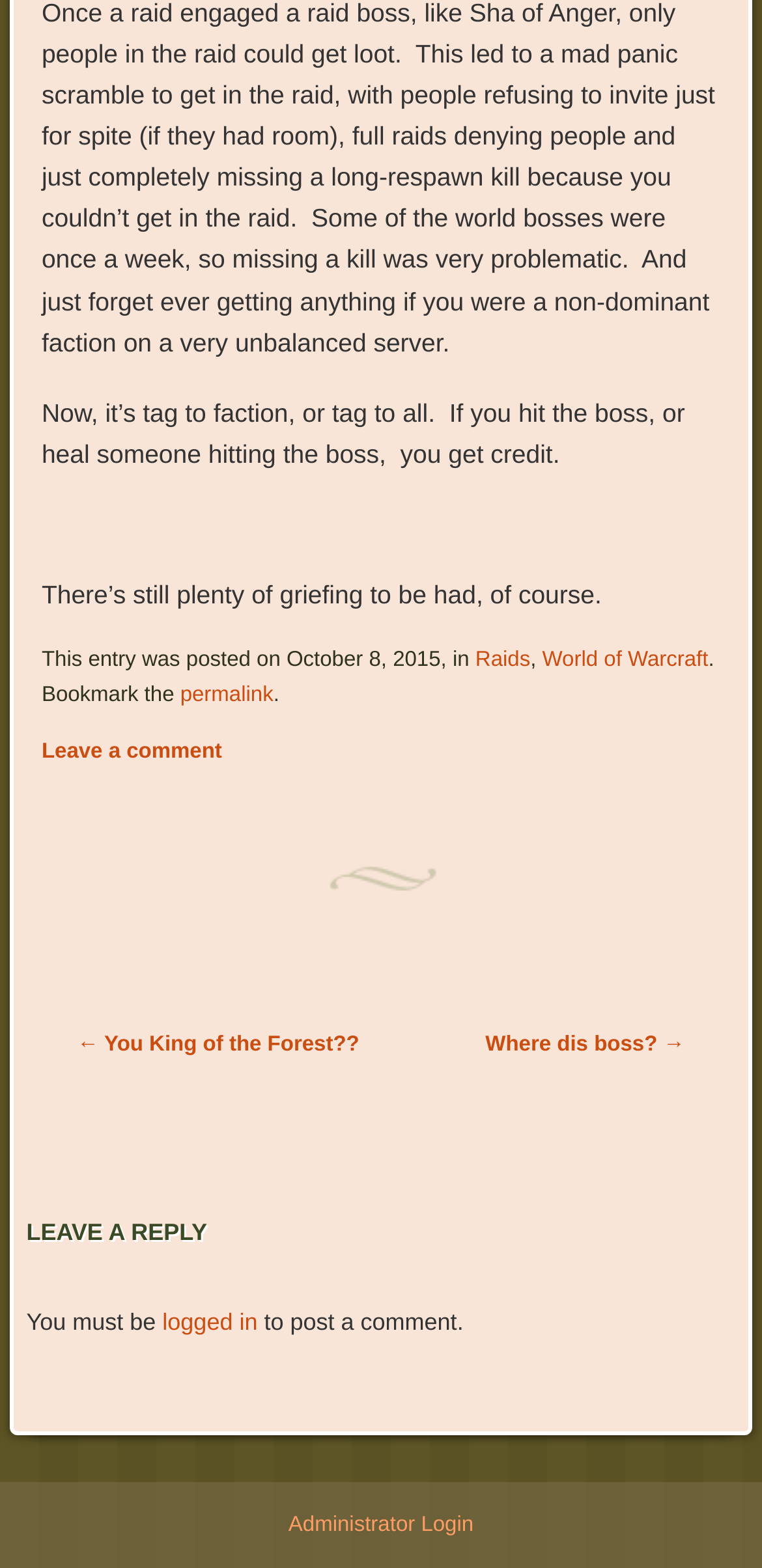Determine the bounding box coordinates of the section to be clicked to follow the instruction: "View the previous post". The coordinates should be given as four float numbers between 0 and 1, formatted as [left, top, right, bottom].

[0.101, 0.659, 0.472, 0.674]